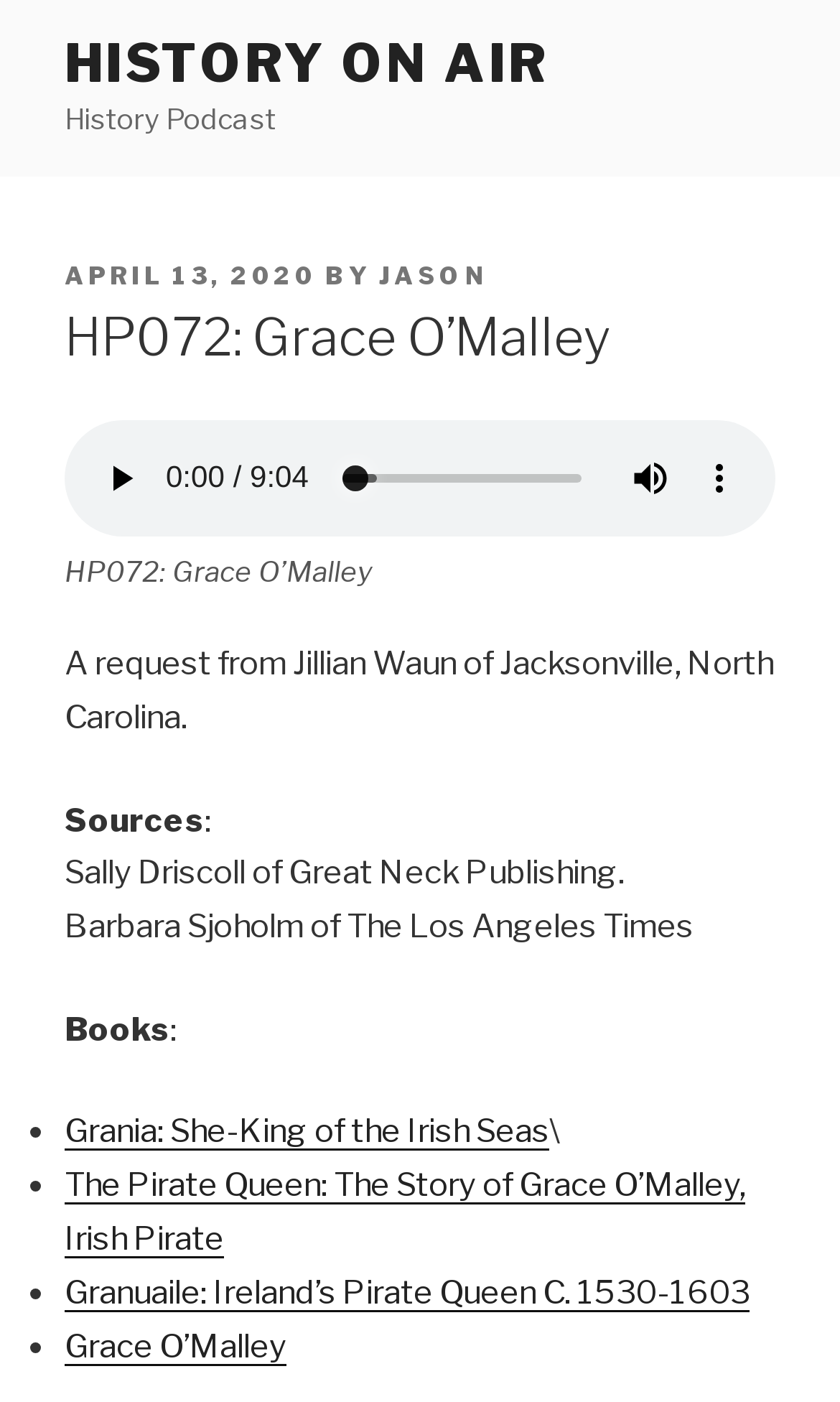Your task is to extract the text of the main heading from the webpage.

HP072: Grace O’Malley